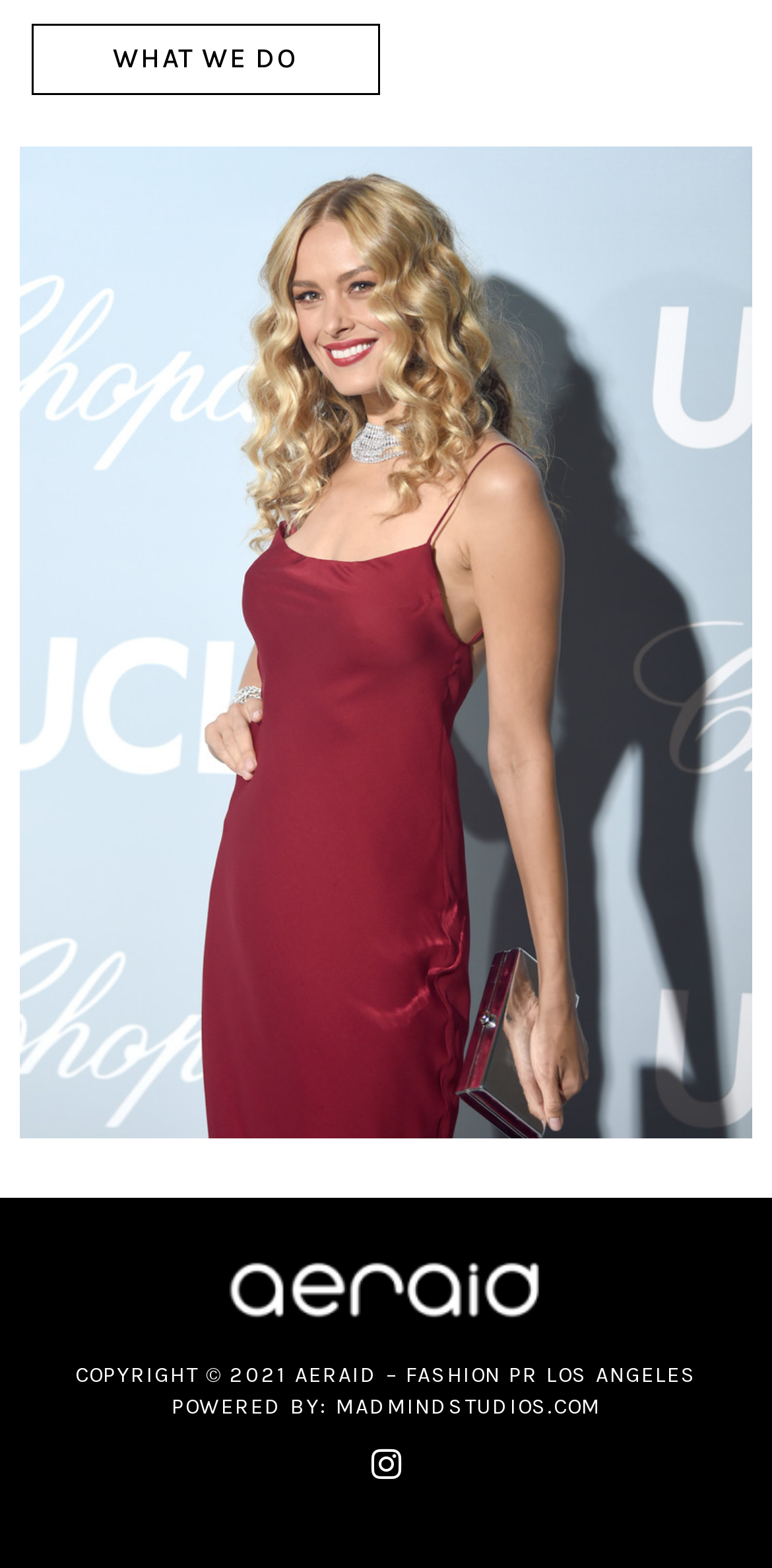Based on the element description aria-label="Facebook", identify the bounding box of the UI element in the given webpage screenshot. The coordinates should be in the format (top-left x, top-left y, bottom-right x, bottom-right y) and must be between 0 and 1.

[0.46, 0.915, 0.54, 0.956]